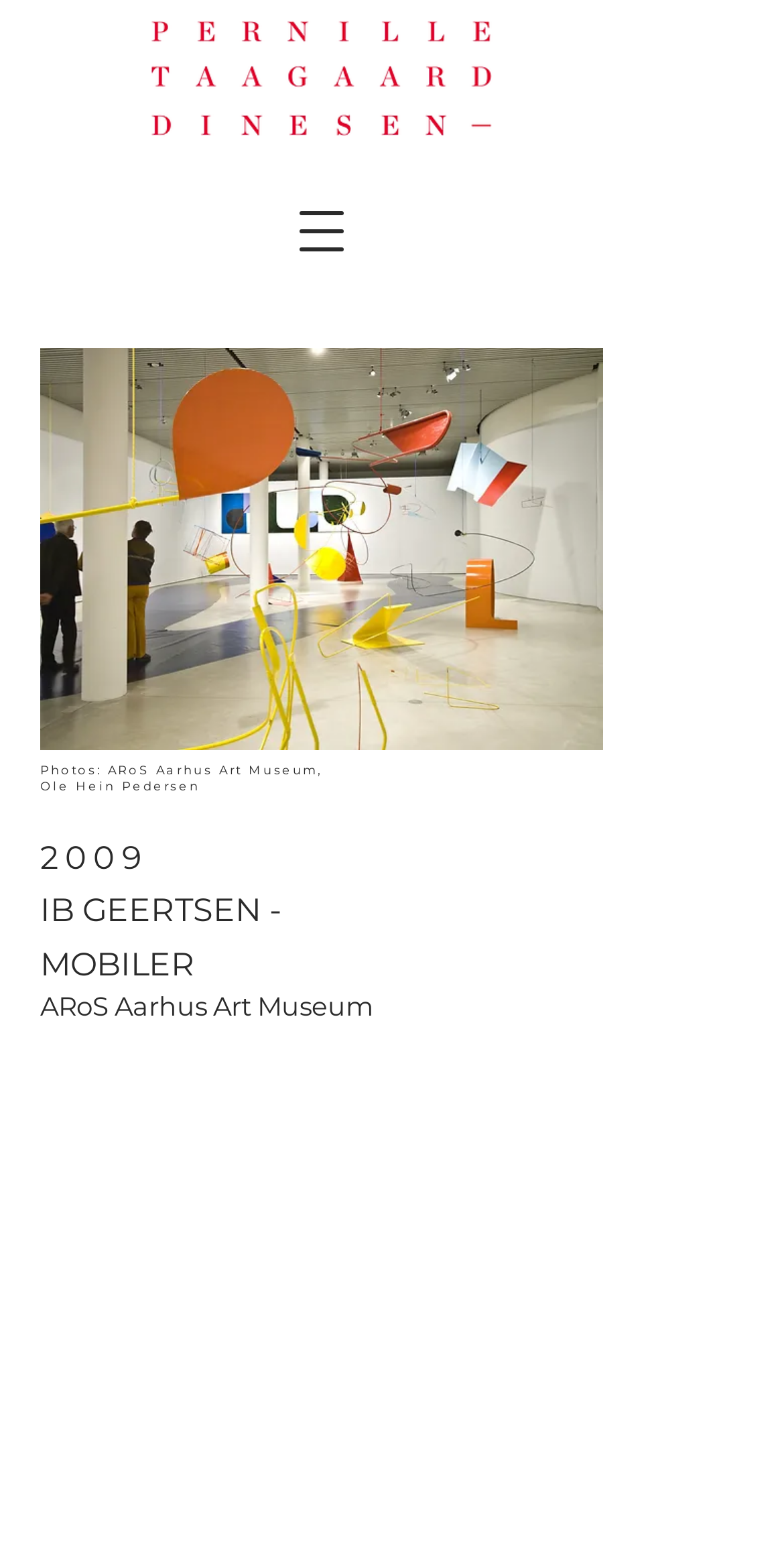What is the profession of Ib Geertsen in his early years?
Observe the image and answer the question with a one-word or short phrase response.

landscape gardener